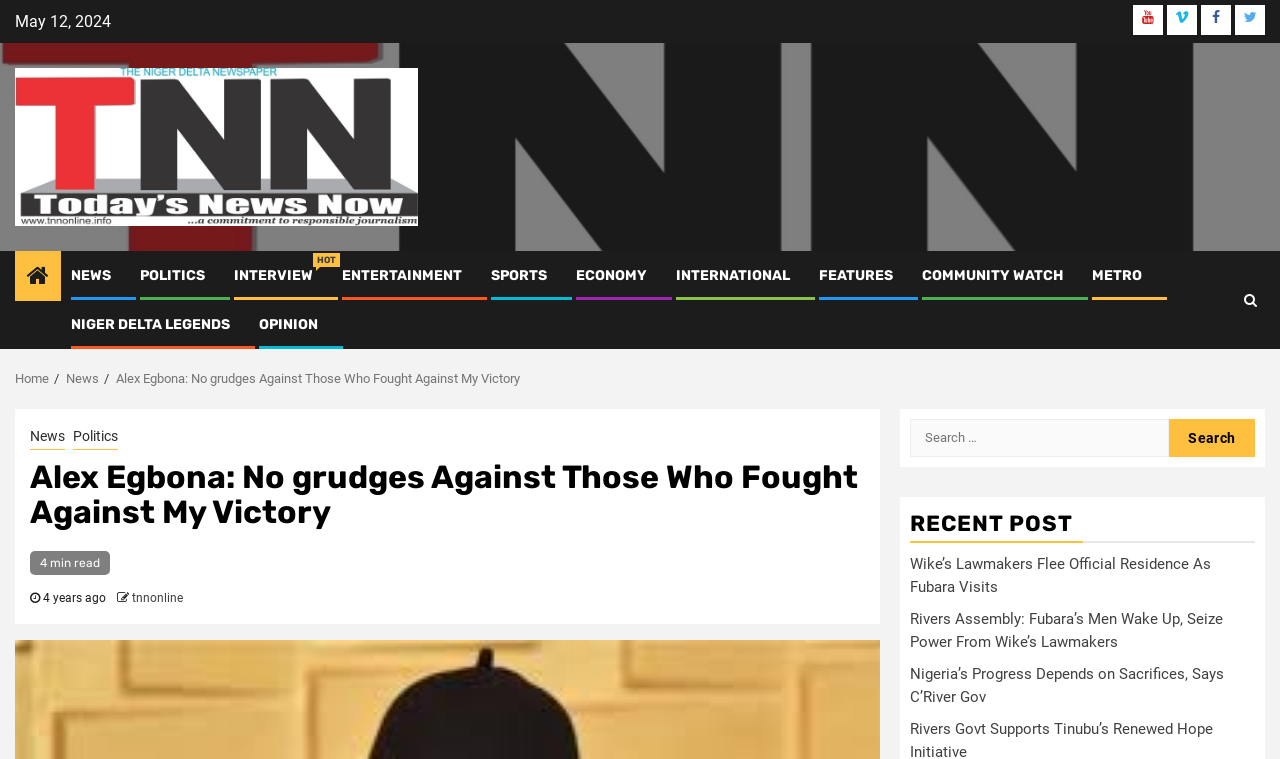Provide the bounding box coordinates of the area you need to click to execute the following instruction: "Read the recent post about Wike’s Lawmakers".

[0.711, 0.731, 0.946, 0.785]